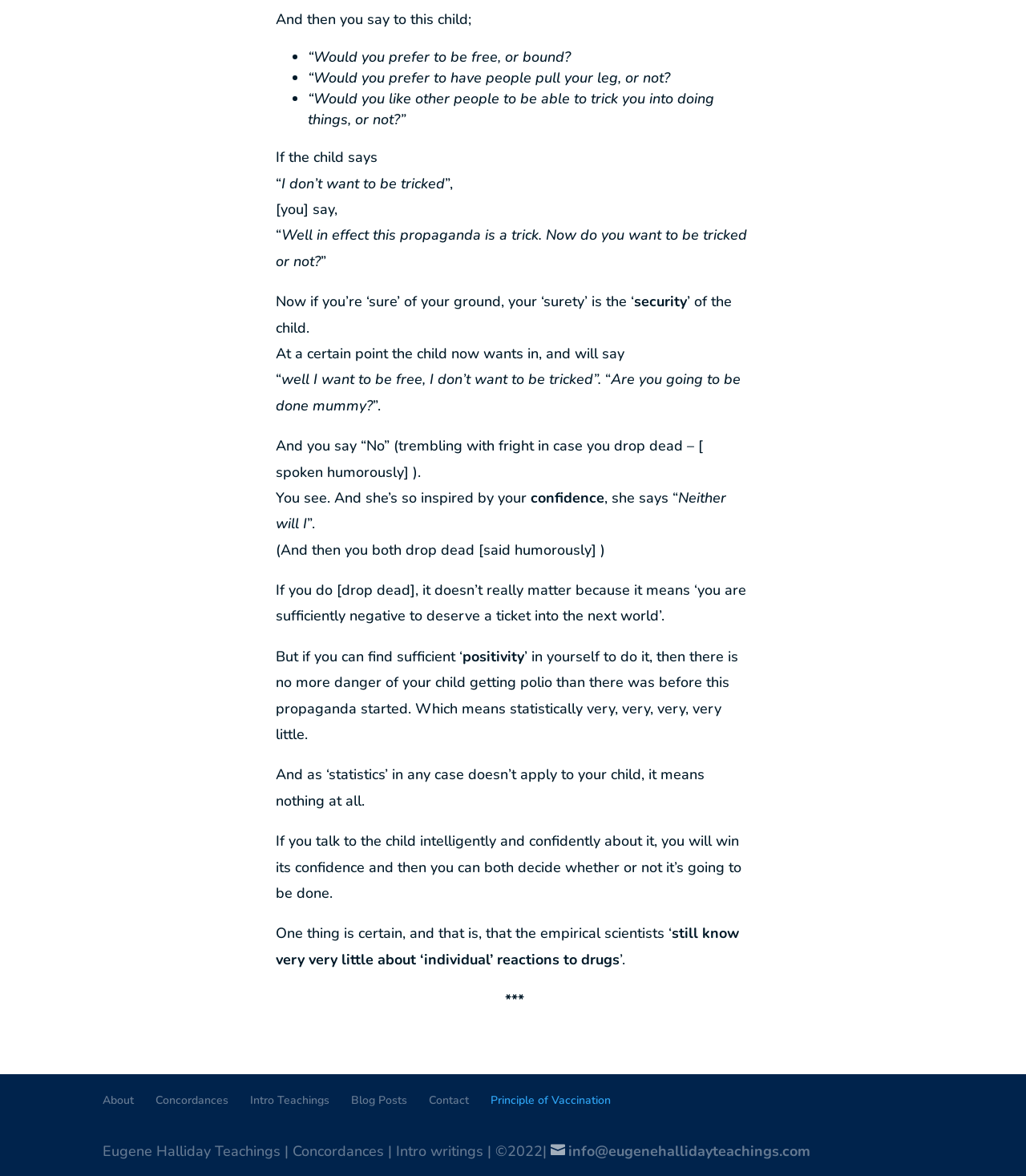What is the author's view on statistics?
Refer to the image and provide a one-word or short phrase answer.

They are meaningless